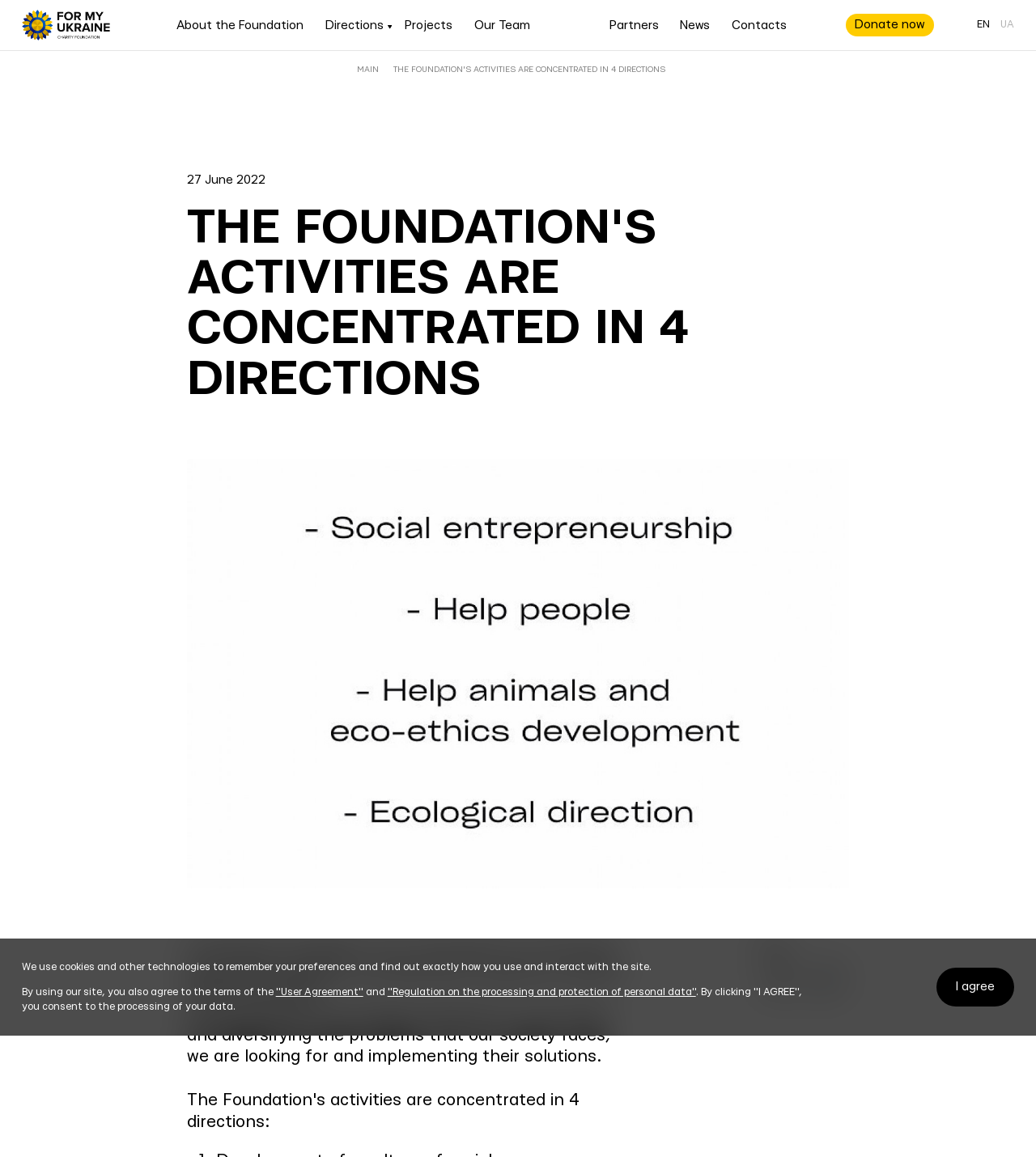Please specify the bounding box coordinates of the element that should be clicked to execute the given instruction: 'Click the 'About the Foundation' link'. Ensure the coordinates are four float numbers between 0 and 1, expressed as [left, top, right, bottom].

[0.17, 0.016, 0.293, 0.029]